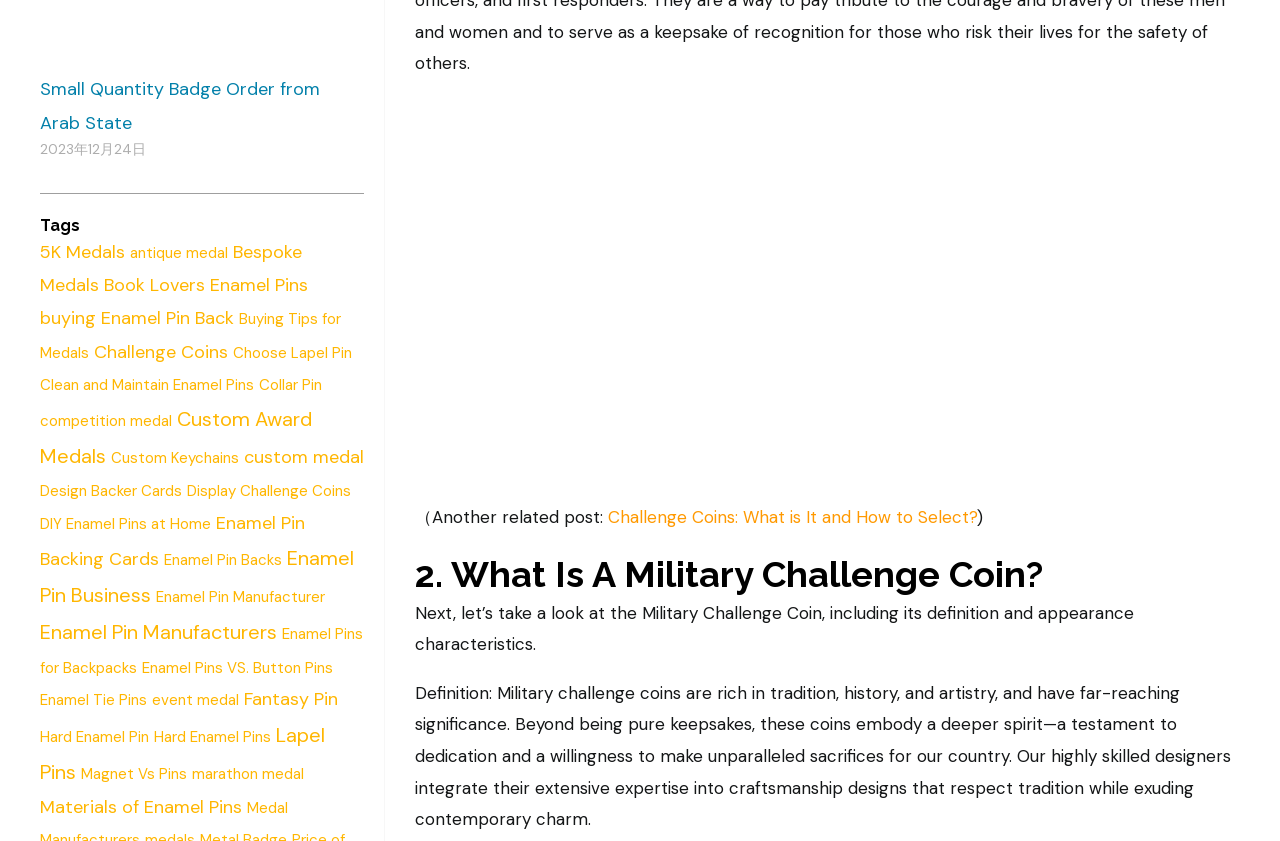Please give a concise answer to this question using a single word or phrase: 
What is the date mentioned on the webpage?

2023年12月24日